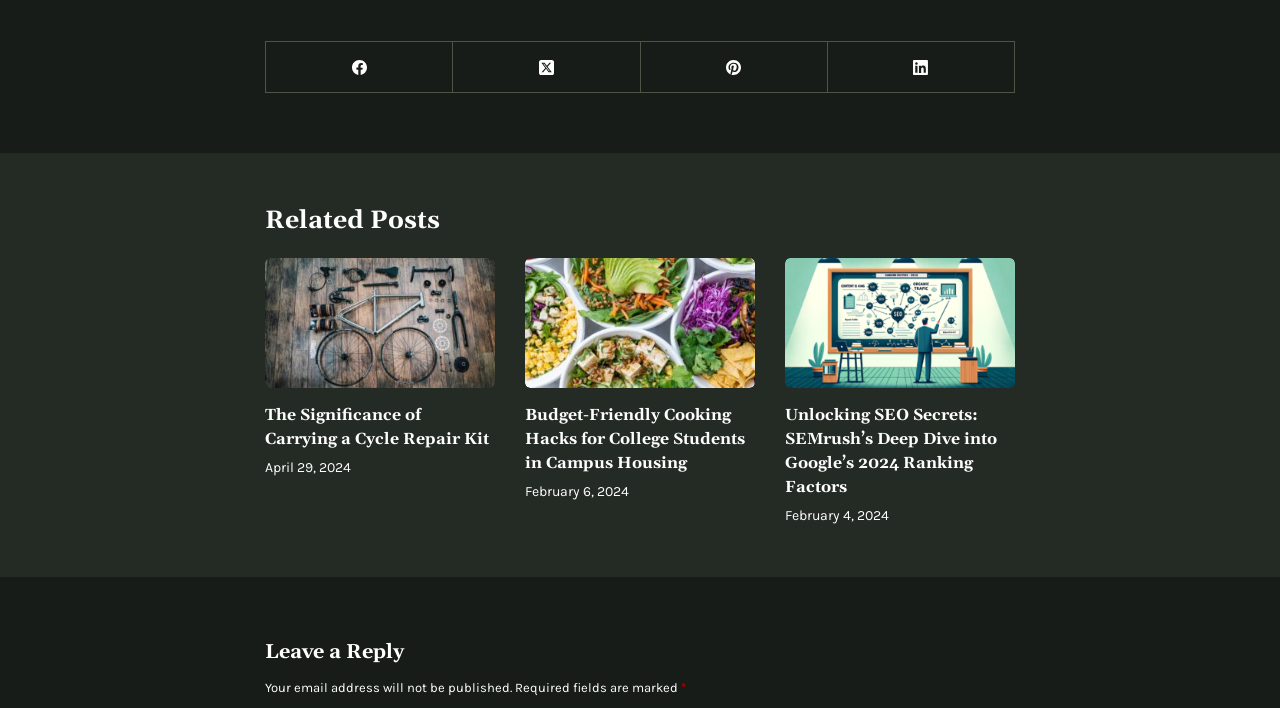Please identify the bounding box coordinates of the clickable area that will allow you to execute the instruction: "Go to the Home page".

None